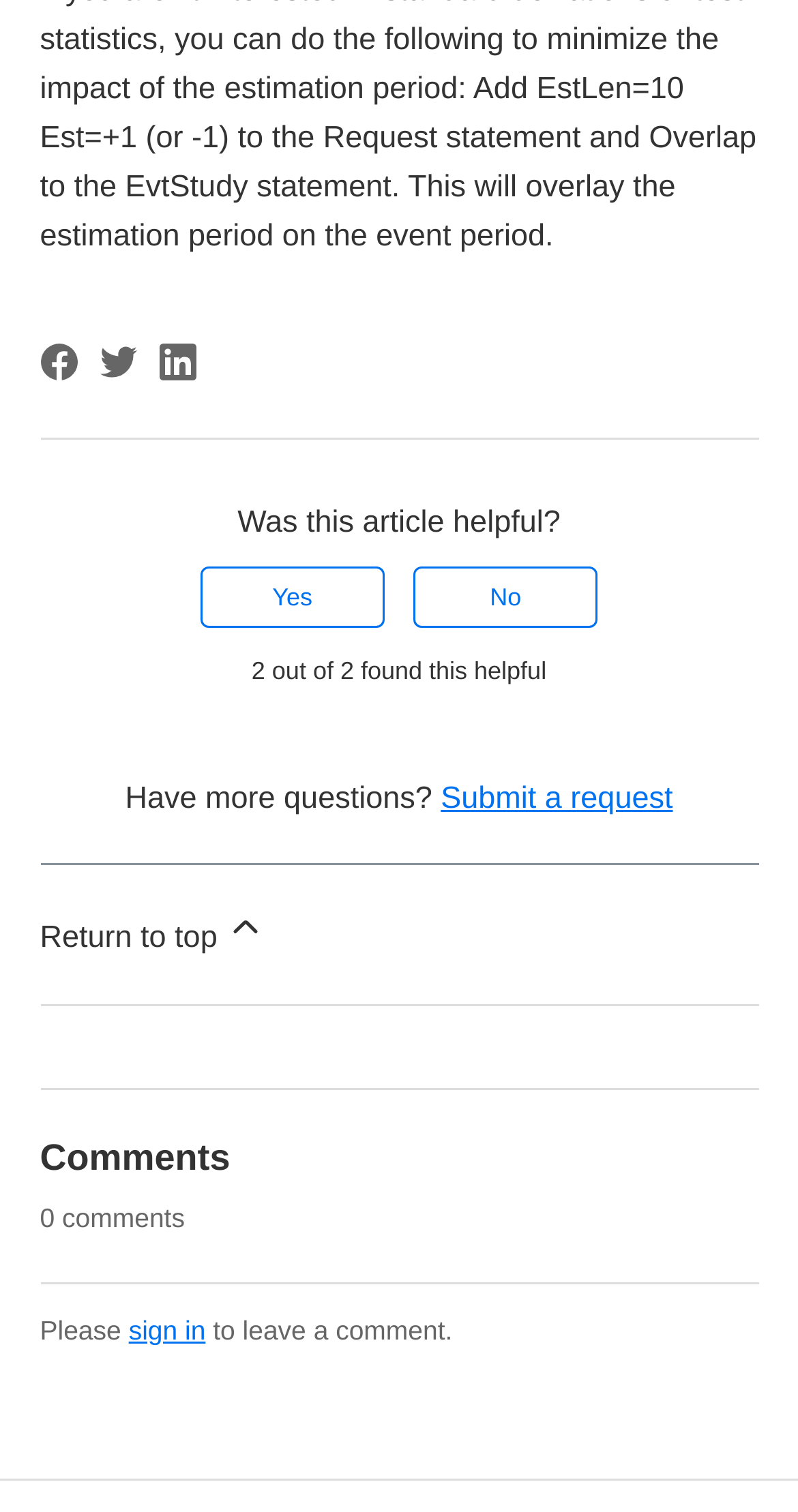Identify the bounding box coordinates of the region that should be clicked to execute the following instruction: "Share this page on Facebook".

[0.05, 0.227, 0.096, 0.252]